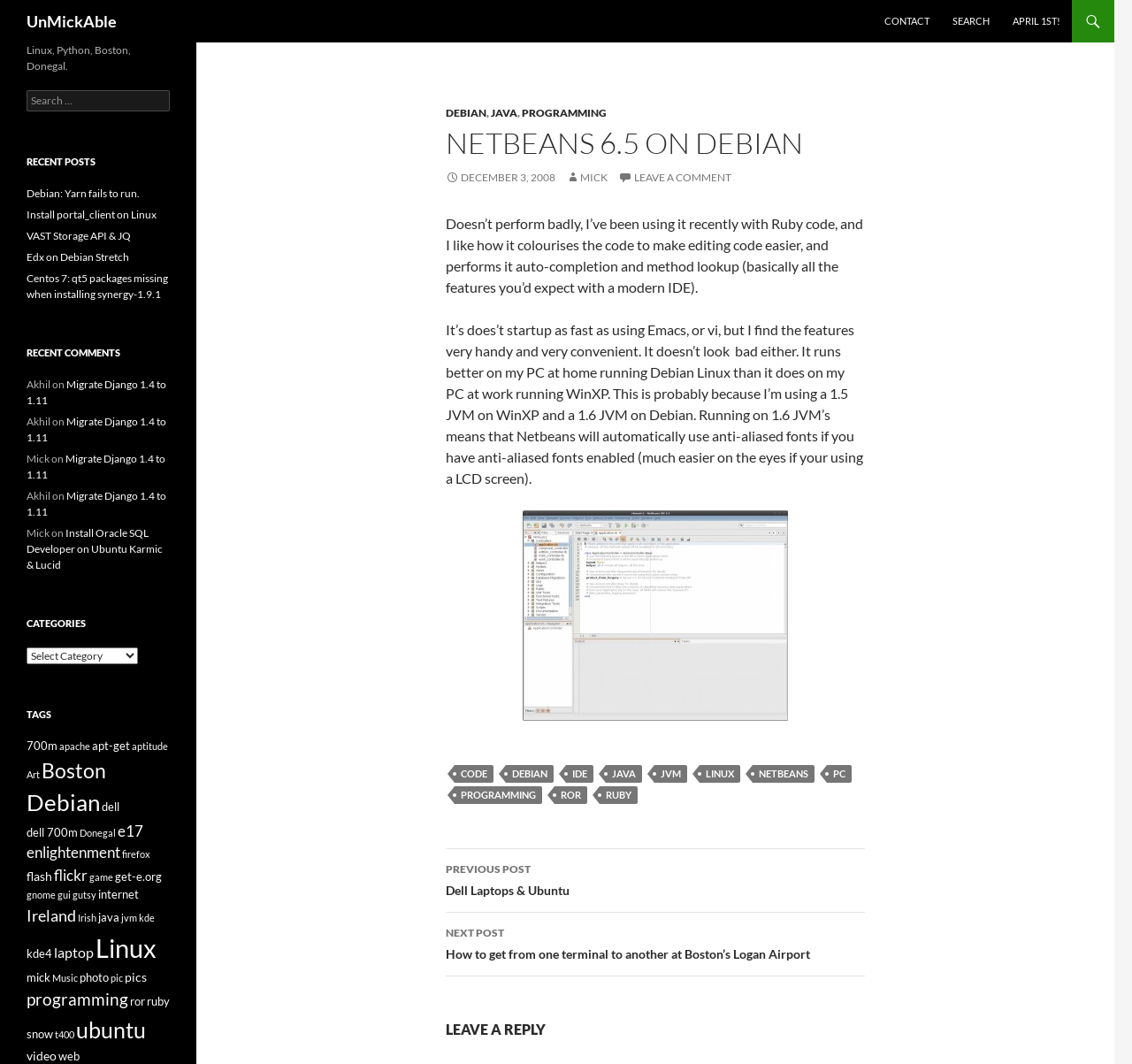How many recent posts are listed?
Provide a thorough and detailed answer to the question.

The recent posts section can be identified by the element 'Recent Posts' and it contains 5 links with text 'Debian: Yarn fails to run.', 'Install portal_client on Linux', 'VAST Storage API & JQ', 'Edx on Debian Stretch', and 'Centos 7: qt5 packages missing when installing synergy-1.9.1'.